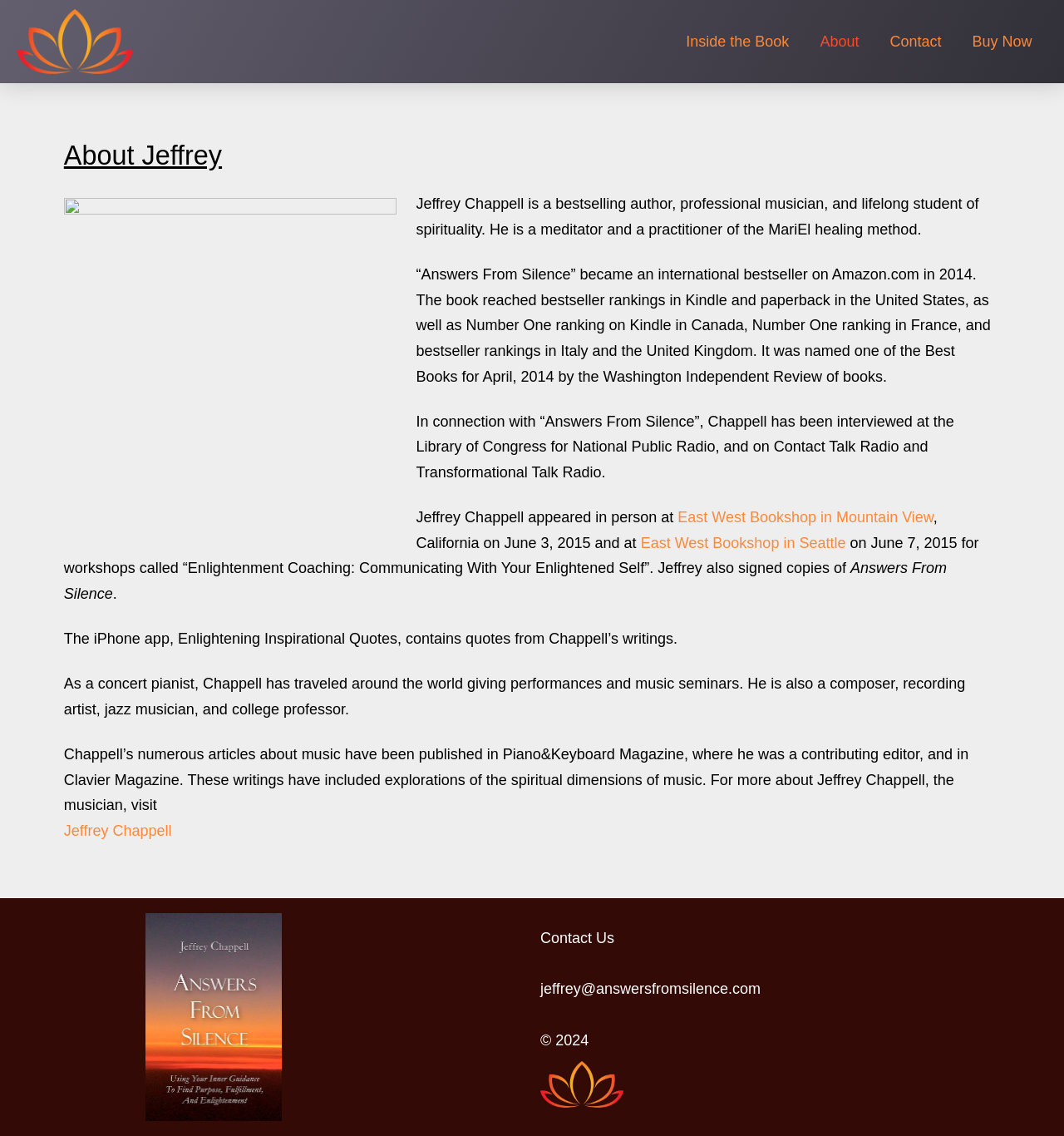Illustrate the webpage with a detailed description.

The webpage is about Jeffrey Chappell, a bestselling author, professional musician, and spiritual practitioner. At the top left corner, there is a small image. The main navigation menu is located at the top right corner, consisting of four links: "Inside the Book", "About", "Contact", and "Buy Now".

The main content area is divided into sections. The first section has a heading "About Jeffrey" and provides a brief introduction to Jeffrey Chappell, mentioning his profession and spiritual practices. Below this introduction, there are three paragraphs of text describing his book "Answers From Silence", its achievements, and his related activities, such as interviews and book signings.

The next section describes Jeffrey Chappell's music career, mentioning his performances, compositions, and writings about music. There is also a link to his music-related website.

At the bottom of the page, there is a section with a link to "Contact Us" and an email address. The webpage also displays a copyright notice with the year 2024. There are two more images at the bottom of the page, one of which is a small icon.